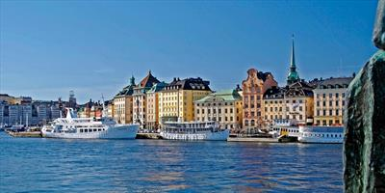Answer the question using only one word or a concise phrase: What is the purpose of Kungsträdgården?

Meeting point